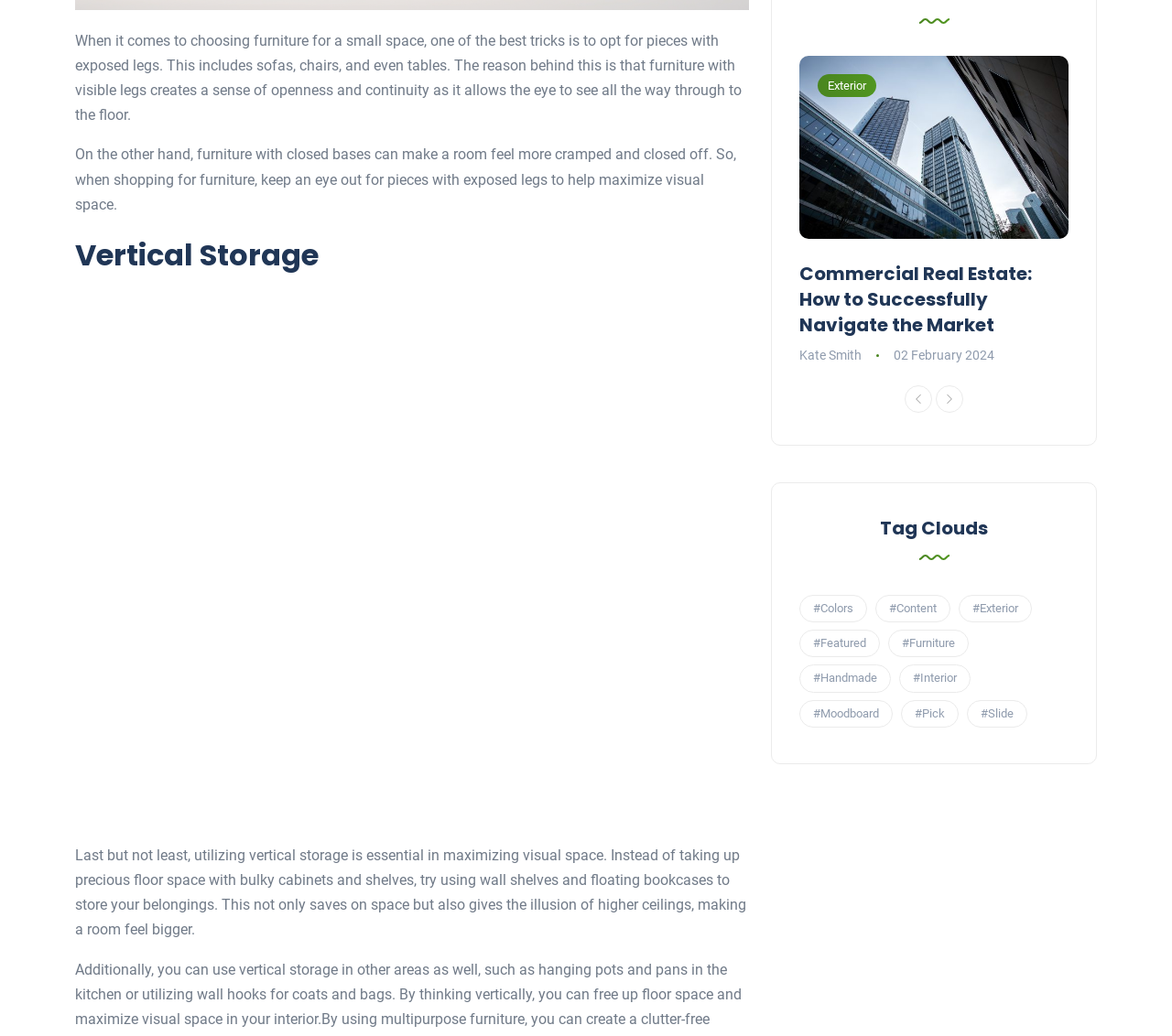Provide the bounding box coordinates in the format (top-left x, top-left y, bottom-right x, bottom-right y). All values are floating point numbers between 0 and 1. Determine the bounding box coordinate of the UI element described as: Exterior

[0.927, 0.072, 0.977, 0.094]